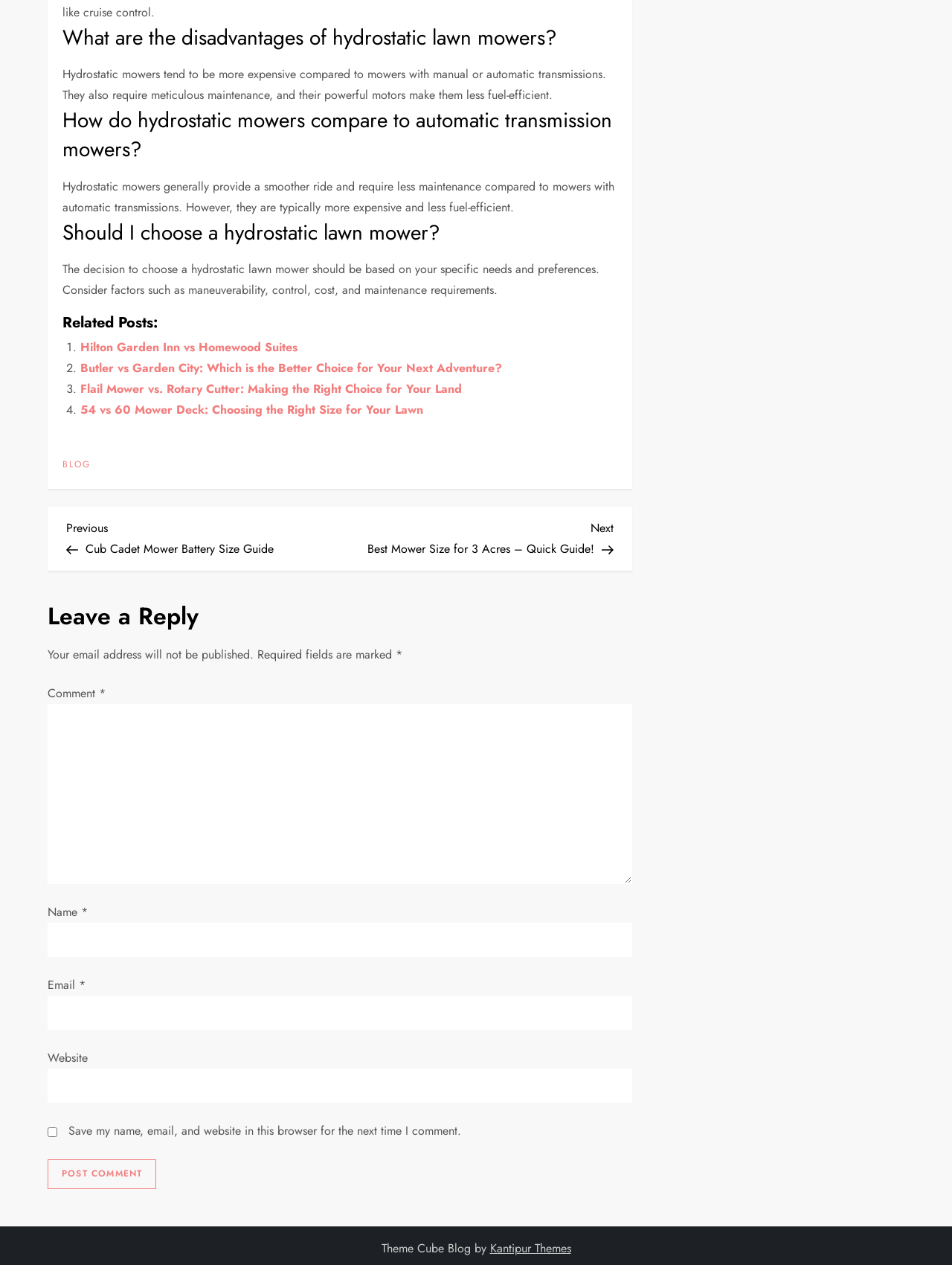What is the purpose of the 'Post navigation' section?
Refer to the image and give a detailed answer to the query.

The 'Post navigation' section contains links to the previous and next posts, allowing users to navigate to other articles on the blog. This section is likely intended to provide users with an easy way to access related content.